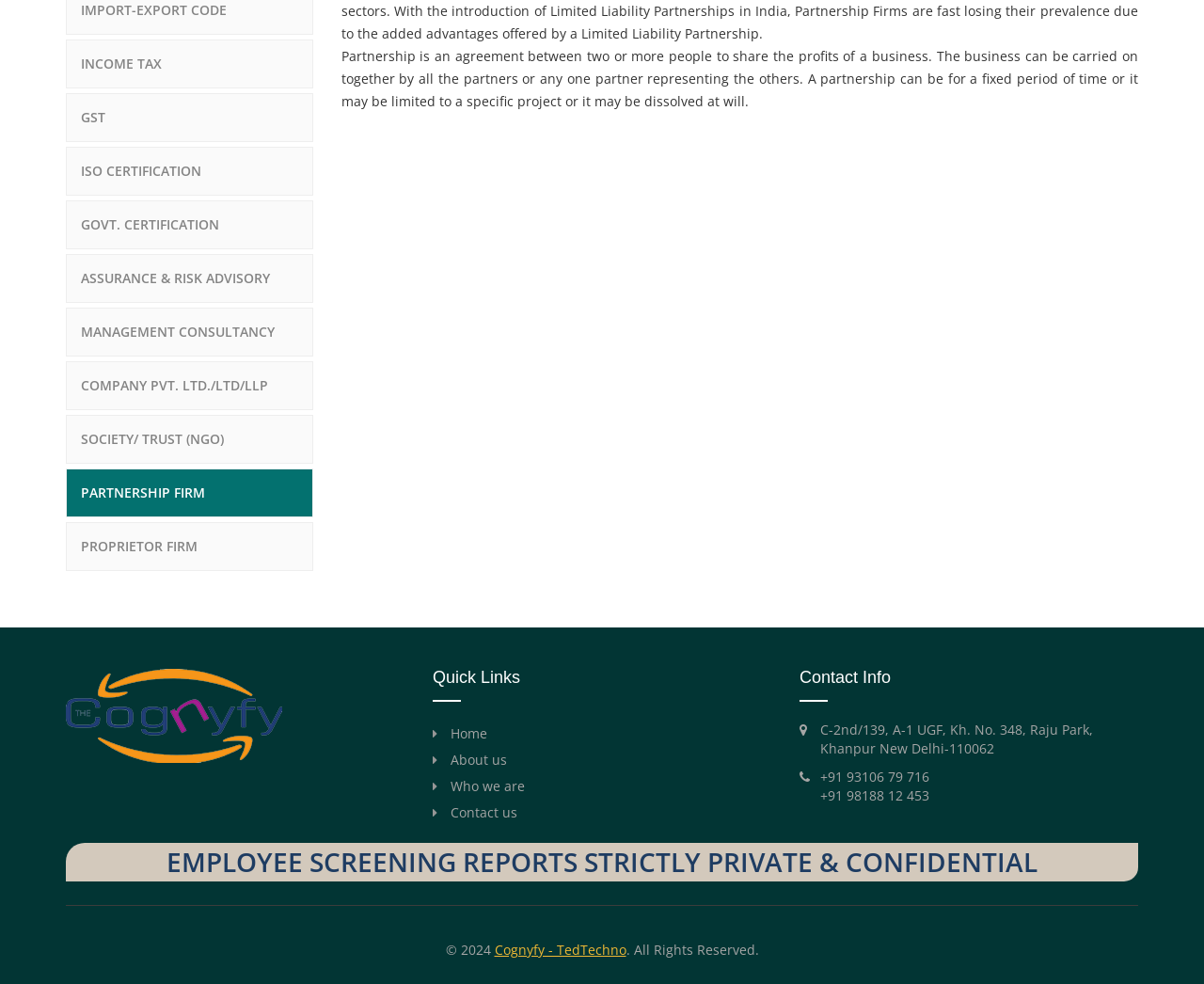Give the bounding box coordinates for the element described as: "MANAGEMENT CONSULTANCY".

[0.055, 0.312, 0.26, 0.362]